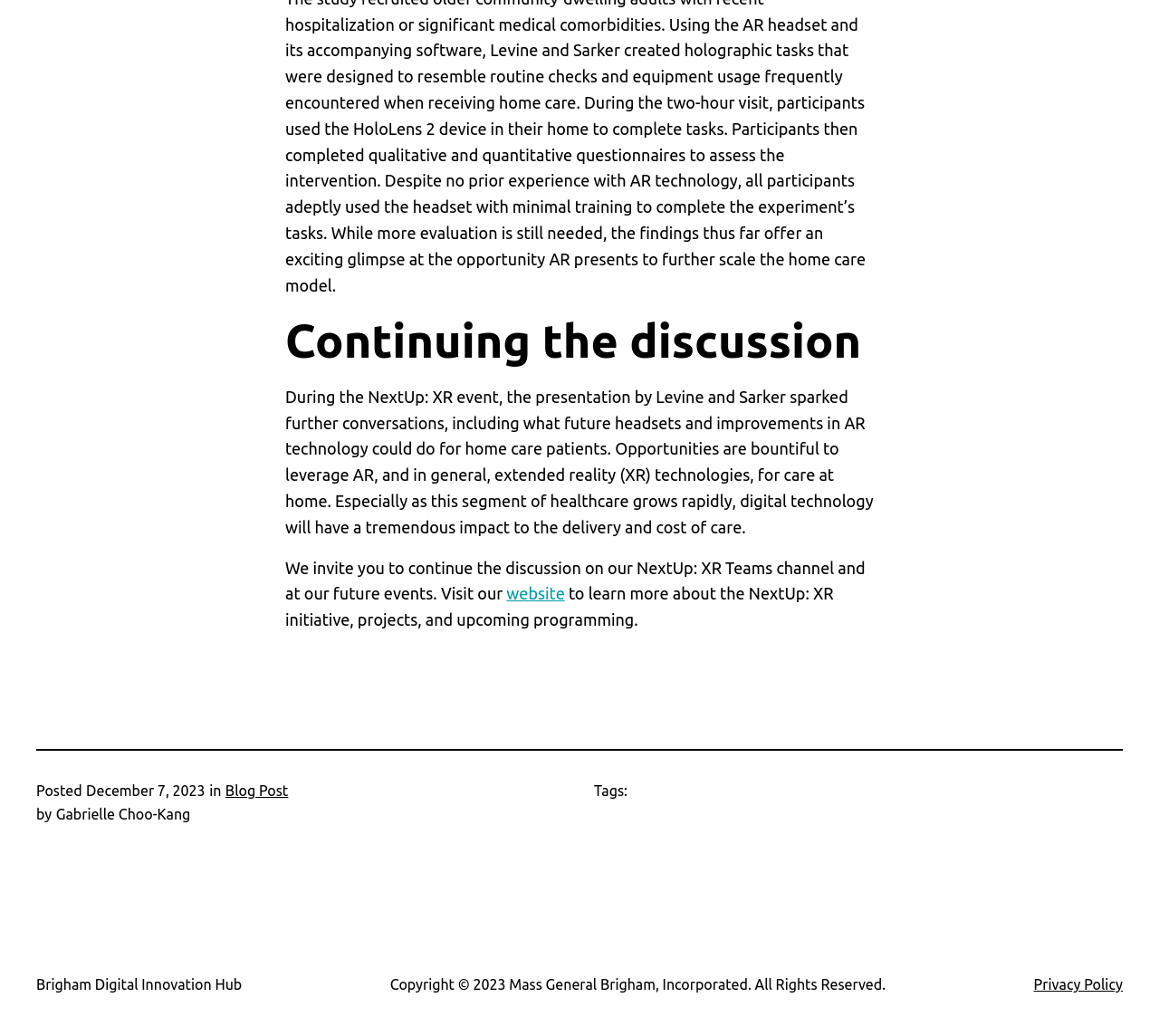Locate the bounding box of the user interface element based on this description: "Brigham Digital Innovation Hub".

[0.031, 0.943, 0.209, 0.958]